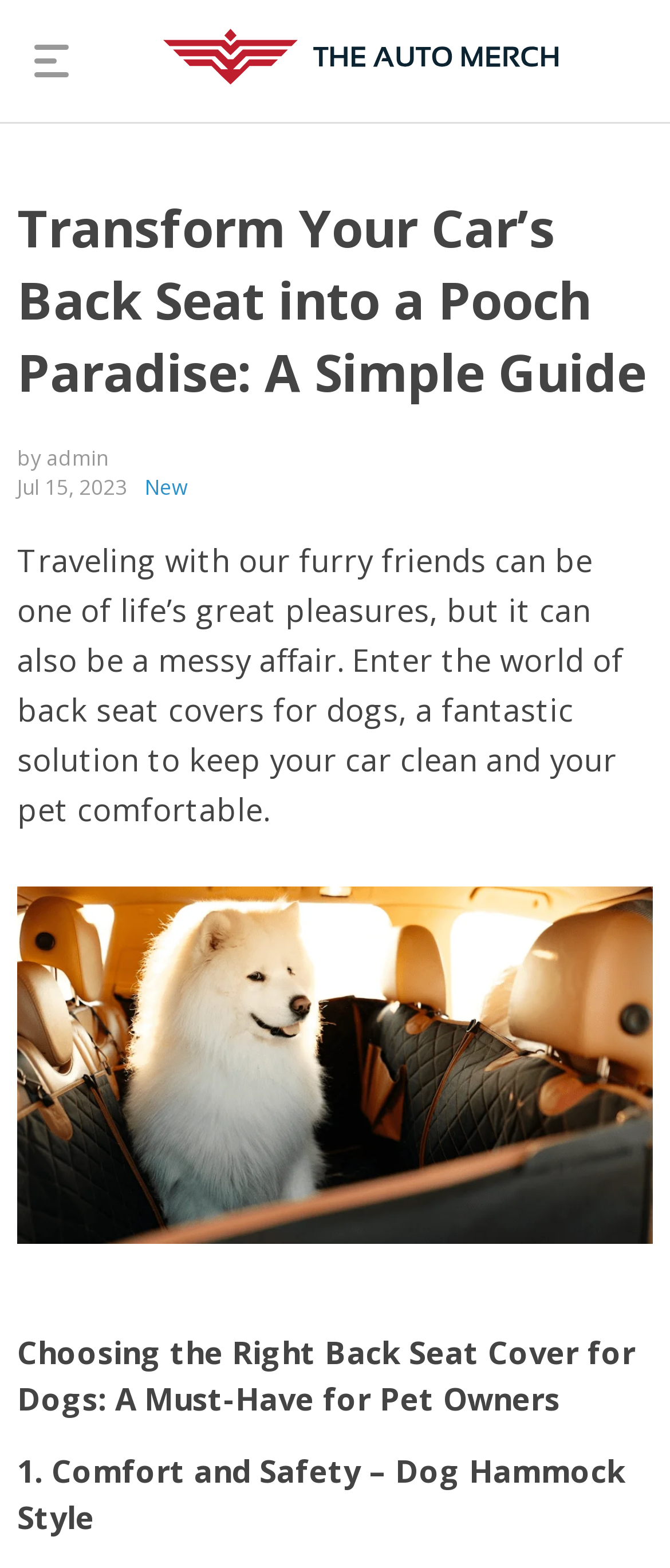Can you find the bounding box coordinates for the UI element given this description: "alt="Back Seat Cover for Dogs""? Provide the coordinates as four float numbers between 0 and 1: [left, top, right, bottom].

[0.026, 0.565, 0.974, 0.793]